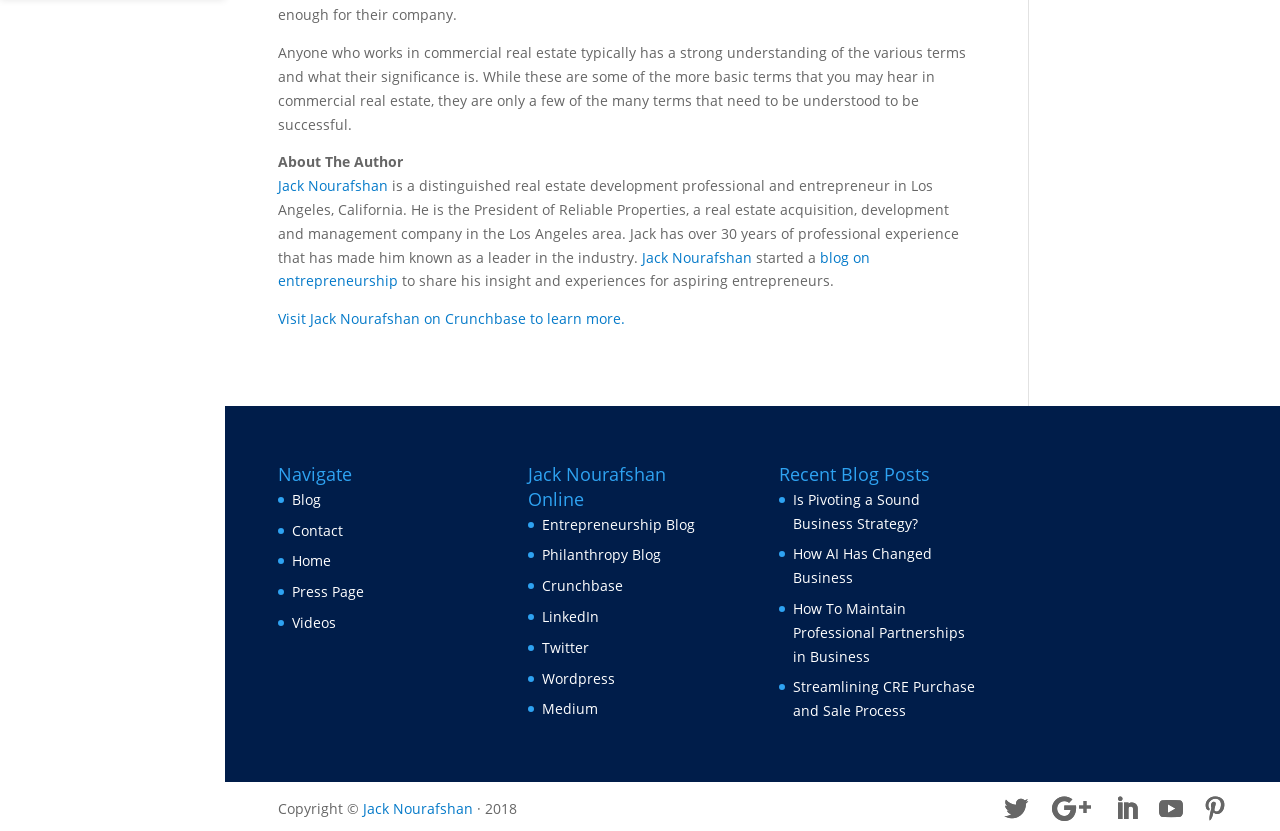Determine the bounding box coordinates of the UI element described below. Use the format (top-left x, top-left y, bottom-right x, bottom-right y) with floating point numbers between 0 and 1: Press Page

[0.228, 0.701, 0.284, 0.723]